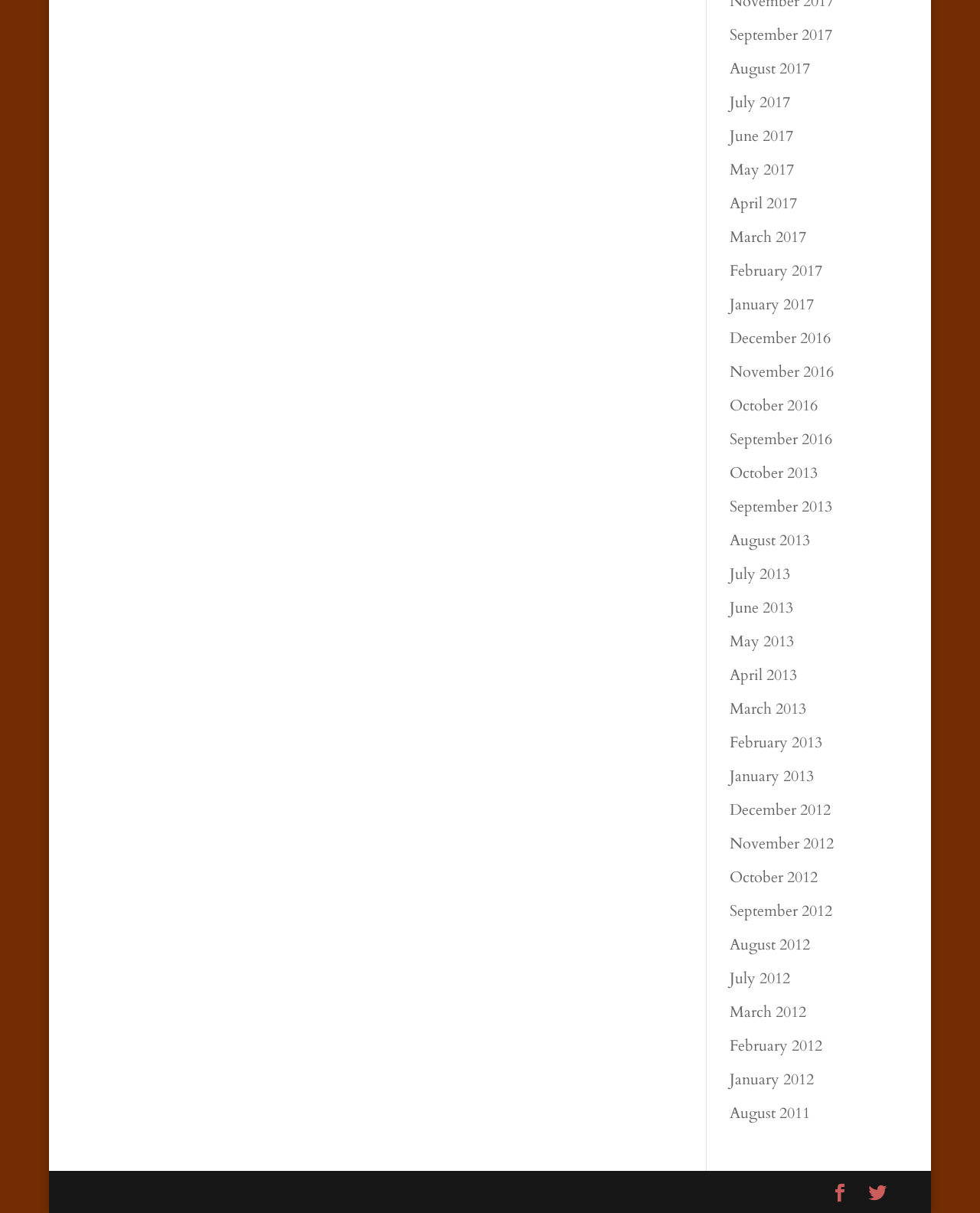Locate the bounding box coordinates of the area where you should click to accomplish the instruction: "Go to previous page".

[0.848, 0.974, 0.867, 0.996]